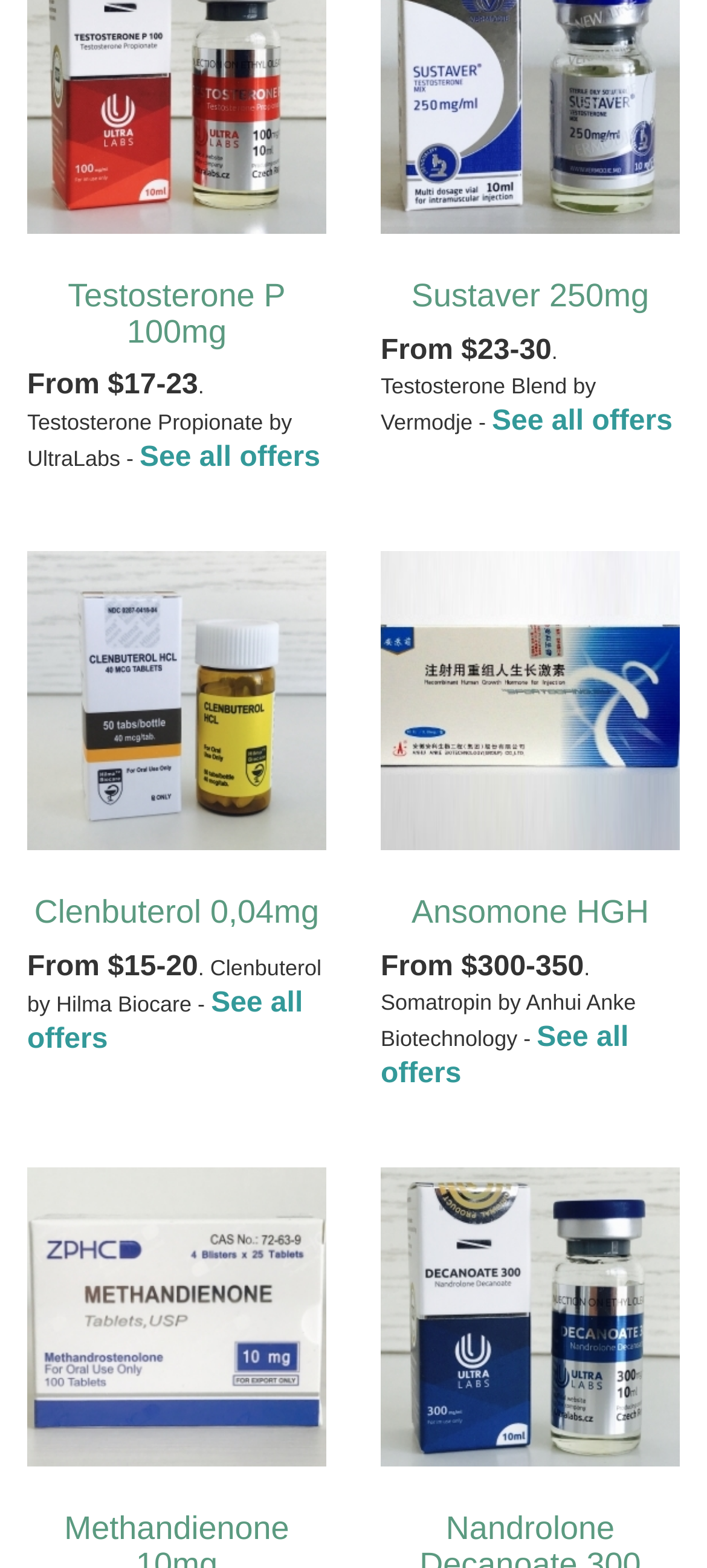How many products are listed on this page?
Please answer the question with as much detail and depth as you can.

I counted the number of product listings on the page, each with a heading, price, and description. There are 7 products listed.